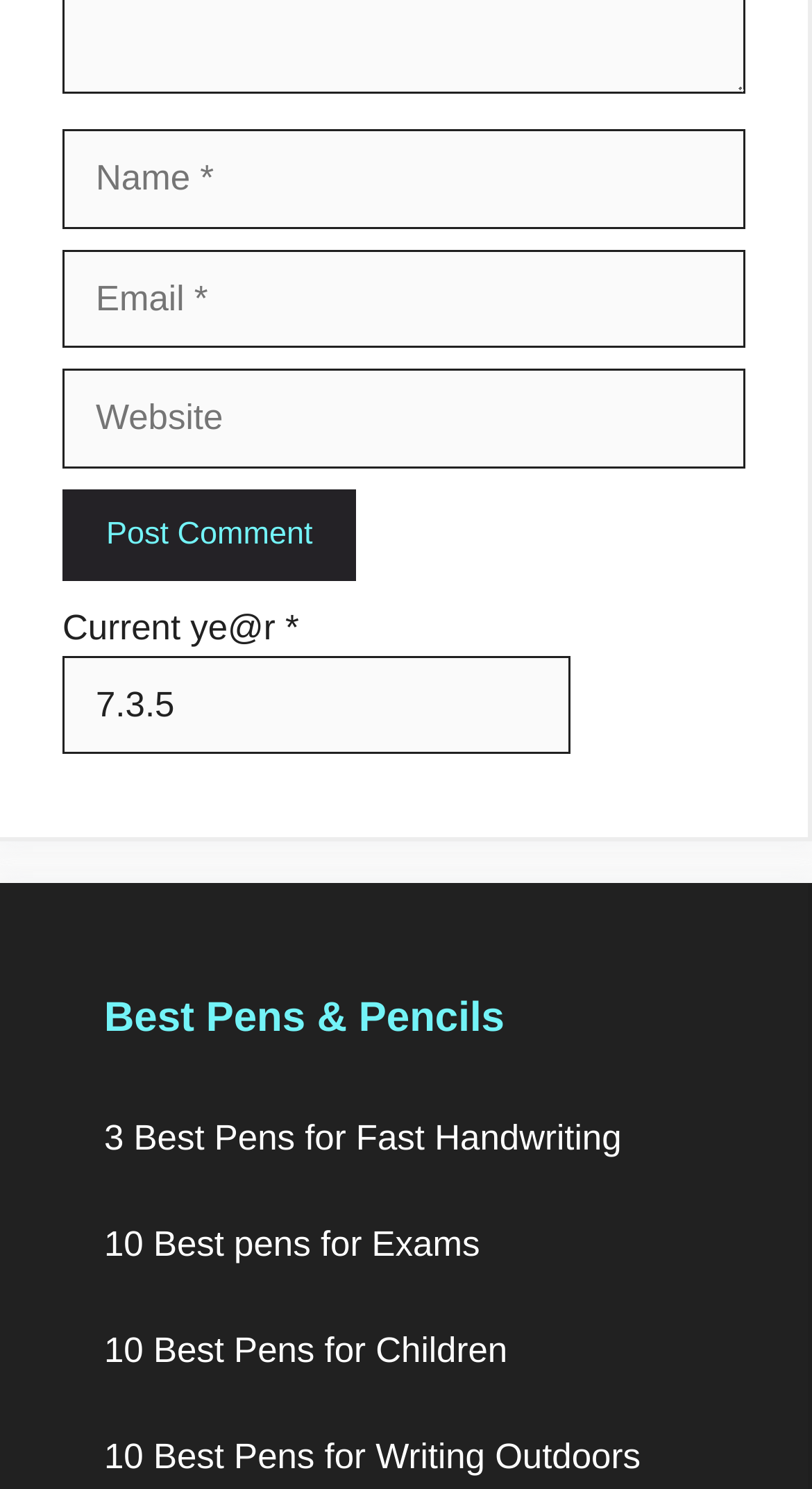Answer the question briefly using a single word or phrase: 
What is the button label below the textboxes?

Post Comment